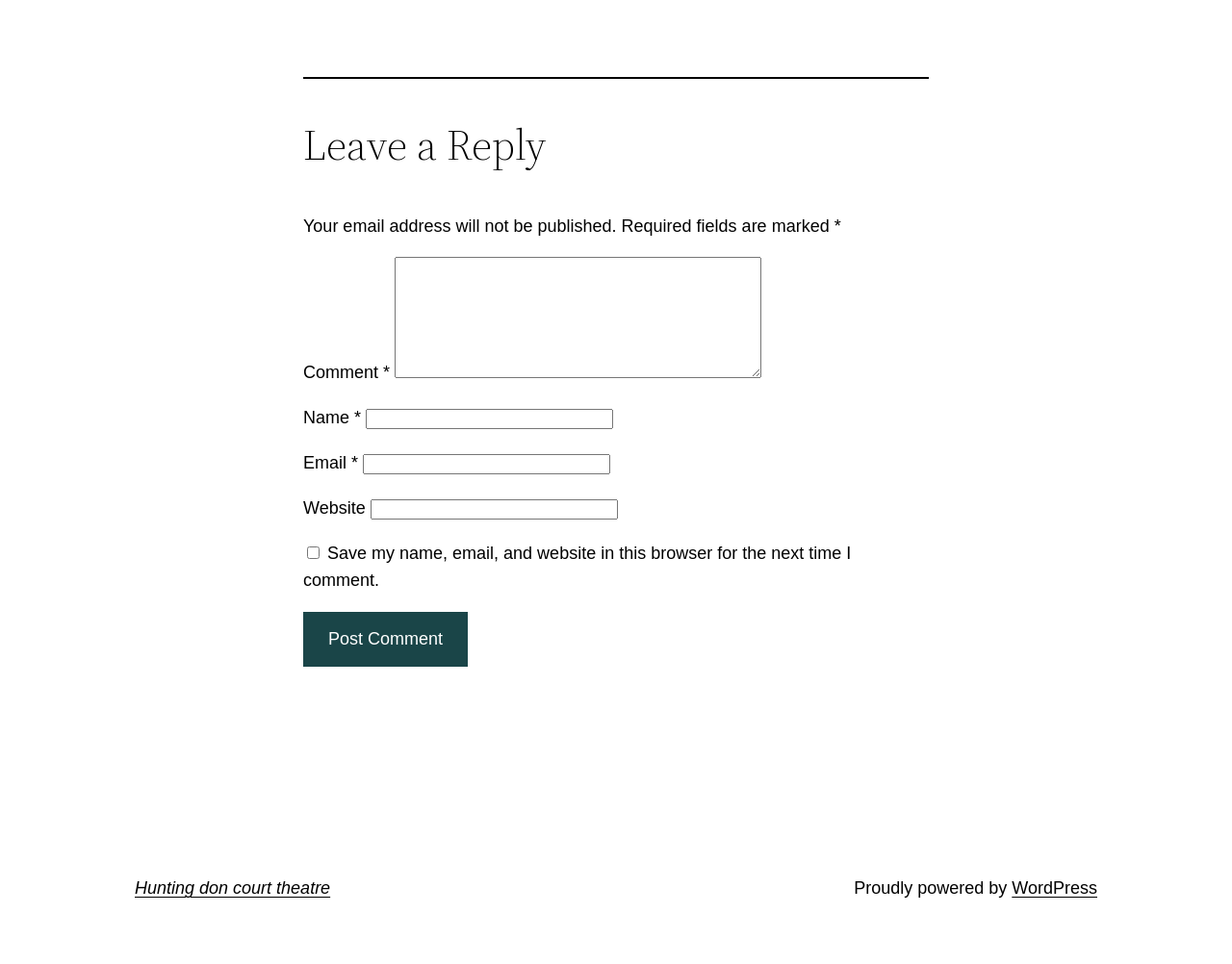What is the platform powering the website?
Using the image, provide a detailed and thorough answer to the question.

The webpage has a footer section with a link to 'WordPress' which suggests that it is the platform powering the website.